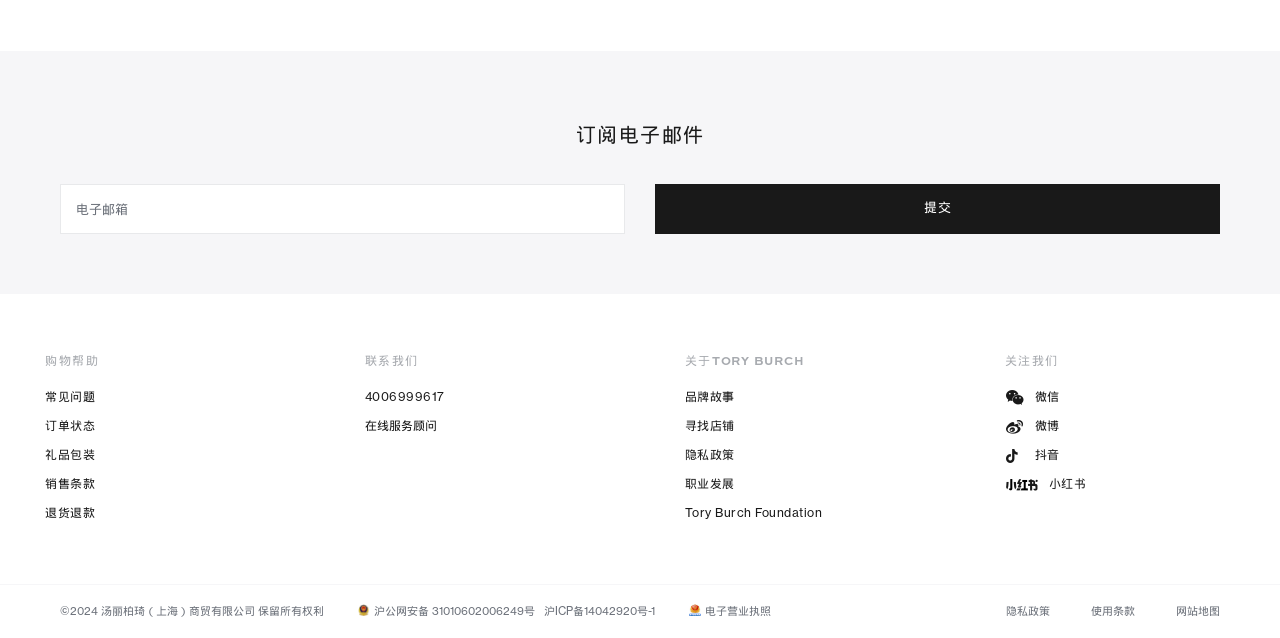Answer with a single word or phrase: 
How can I contact the company?

Call 4006999617